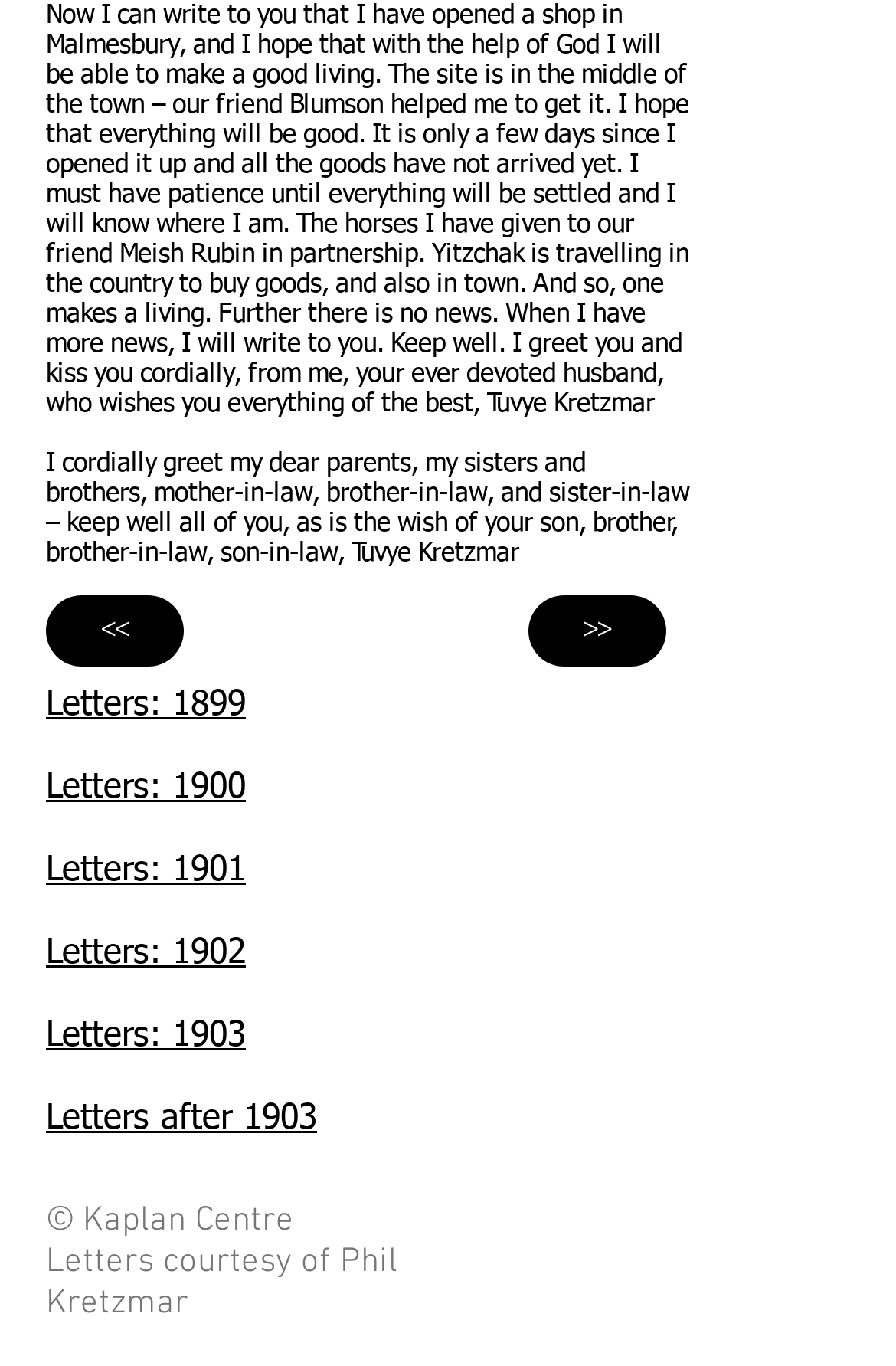From the webpage screenshot, predict the bounding box of the UI element that matches this description: "Letters after 1903".

[0.051, 0.806, 0.354, 0.831]